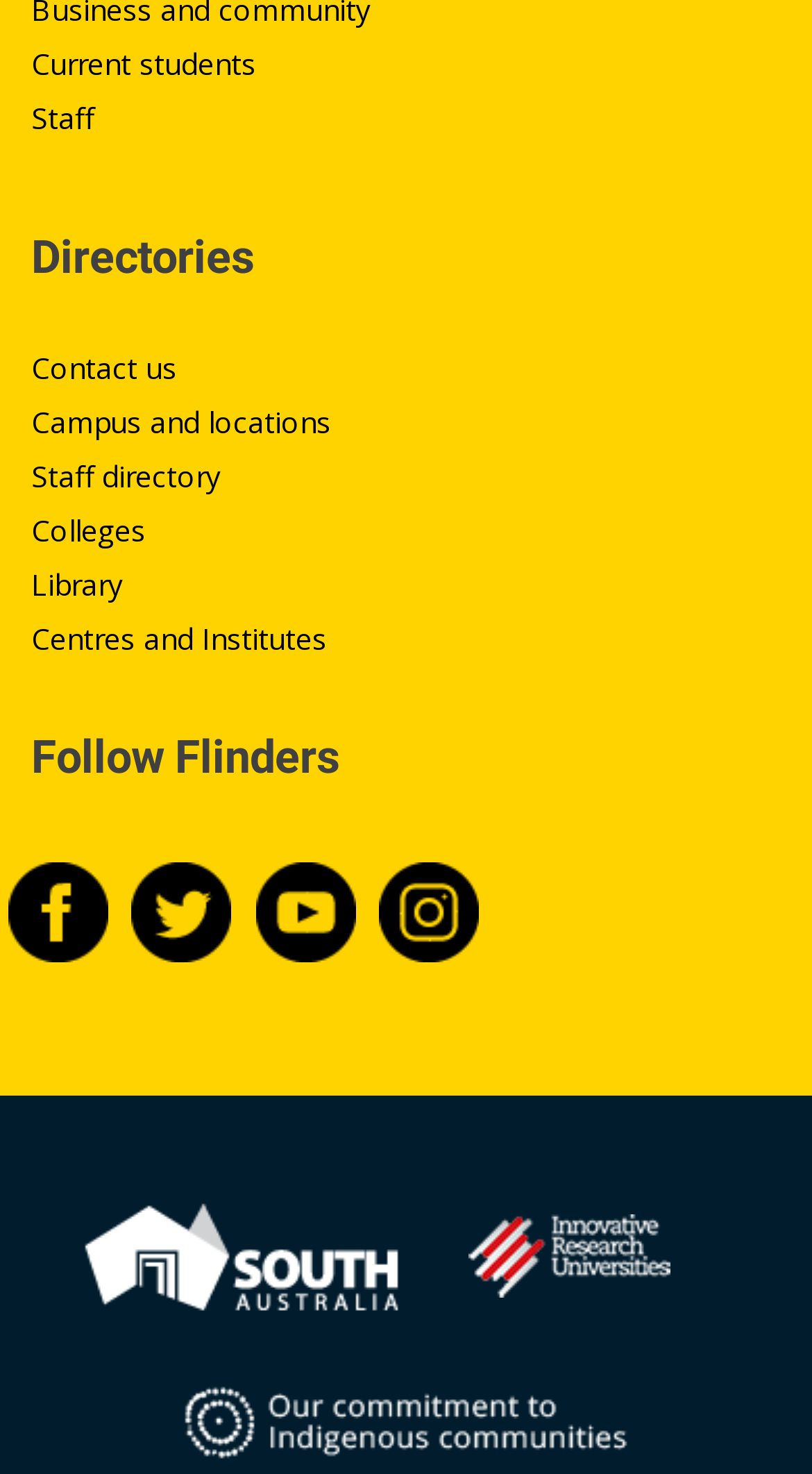How many links are available under the 'Directories' section?
Please provide a detailed answer to the question.

I counted the number of links under the 'Directories' heading, which are Staff directory, Colleges, Library, Centres and Institutes, Campus and locations, Contact us, and Staff.